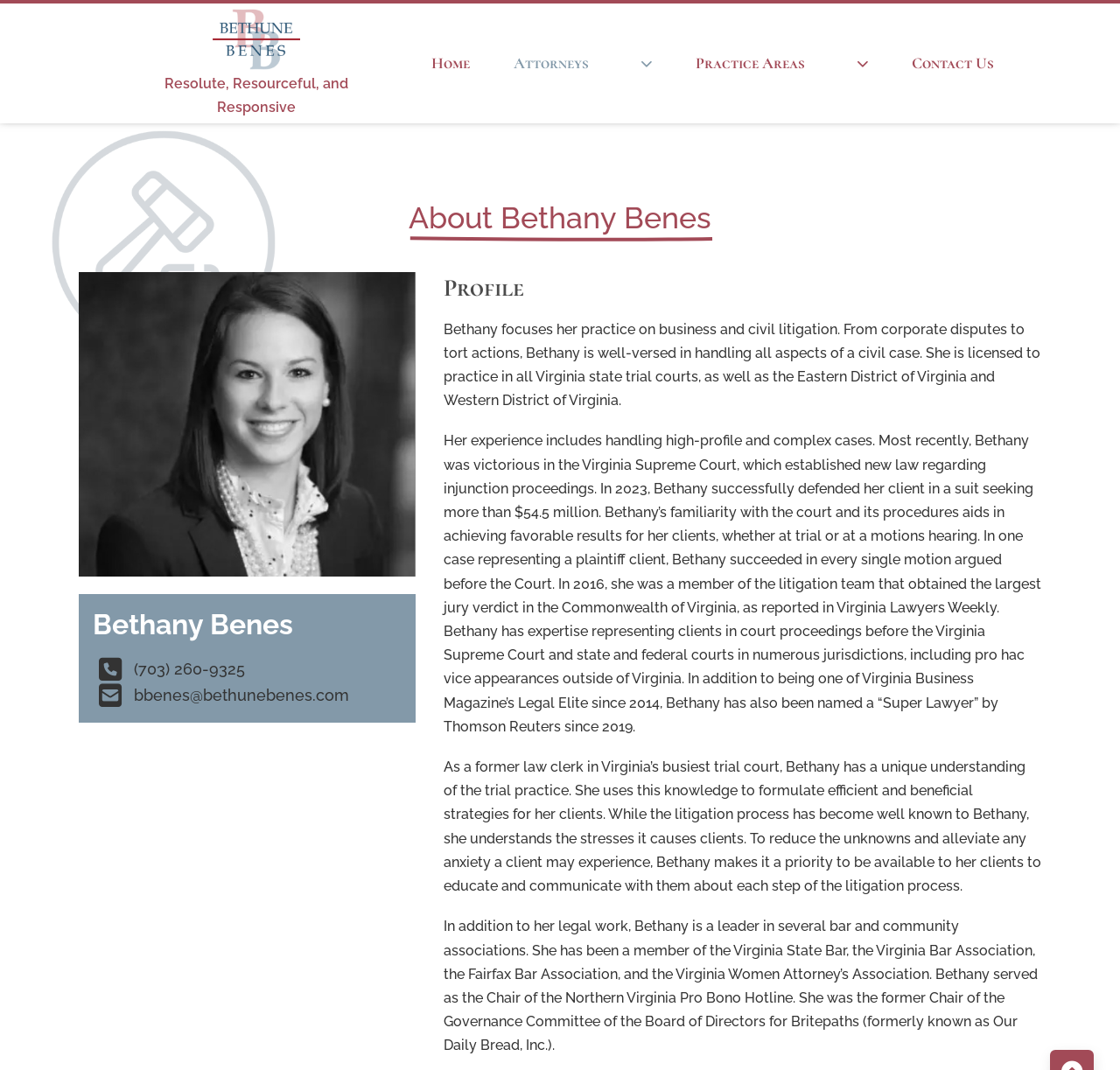What is the name of the organization where Bethany was the former Chair of the Governance Committee?
Respond with a short answer, either a single word or a phrase, based on the image.

Britepaths